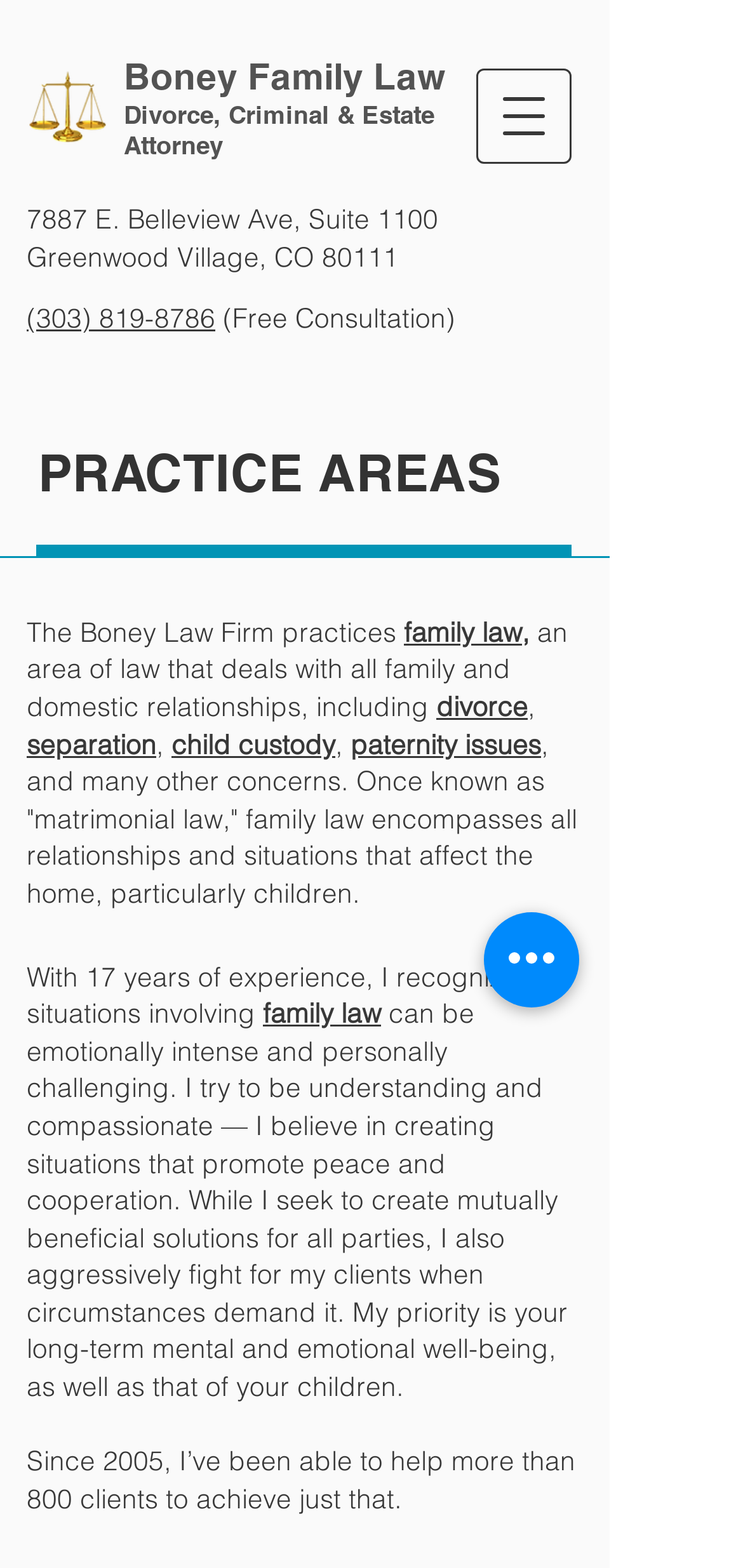Please locate the bounding box coordinates of the element that should be clicked to achieve the given instruction: "Learn more about family law".

[0.544, 0.392, 0.713, 0.414]